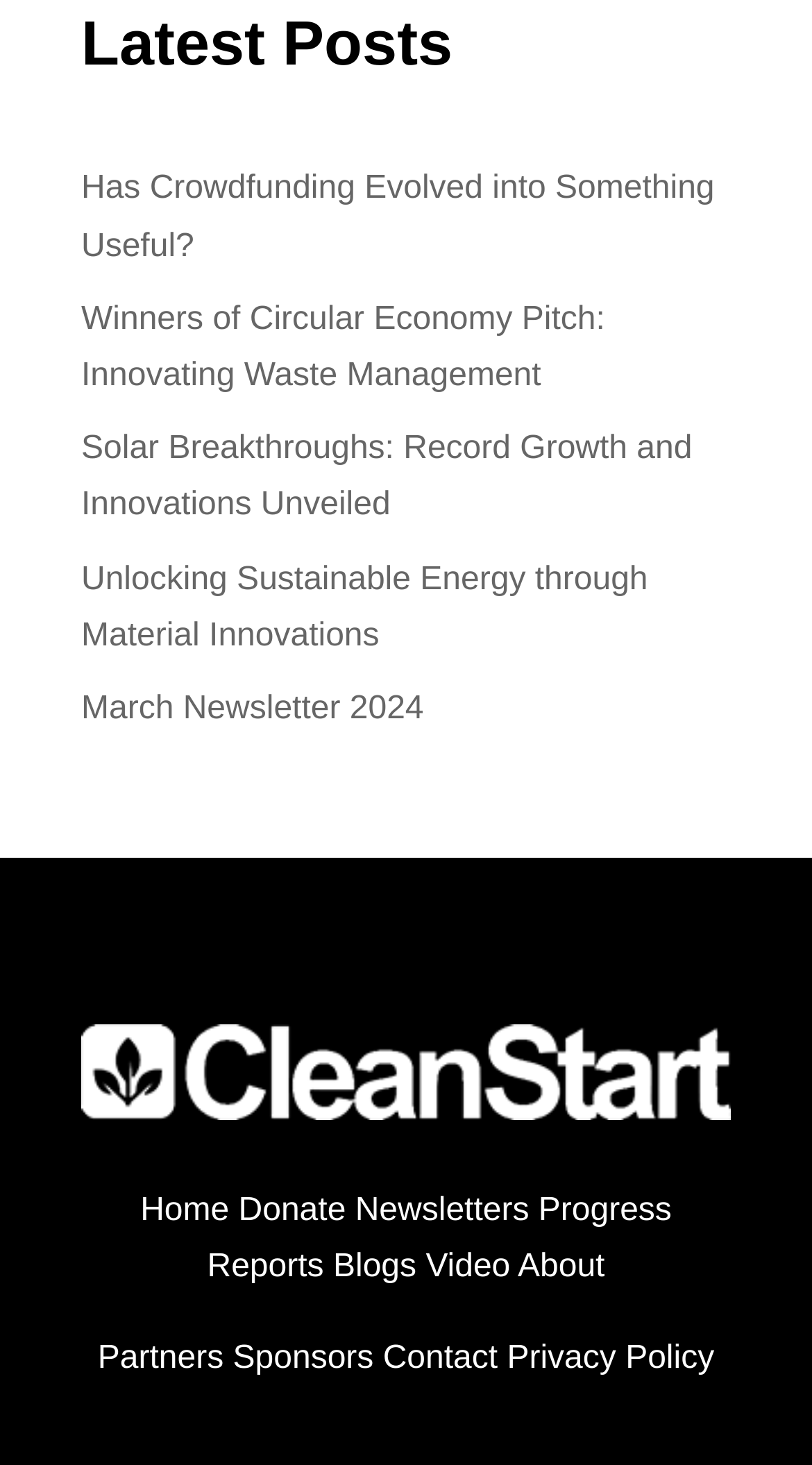Locate the UI element that matches the description Progress Reports in the webpage screenshot. Return the bounding box coordinates in the format (top-left x, top-left y, bottom-right x, bottom-right y), with values ranging from 0 to 1.

[0.255, 0.815, 0.827, 0.877]